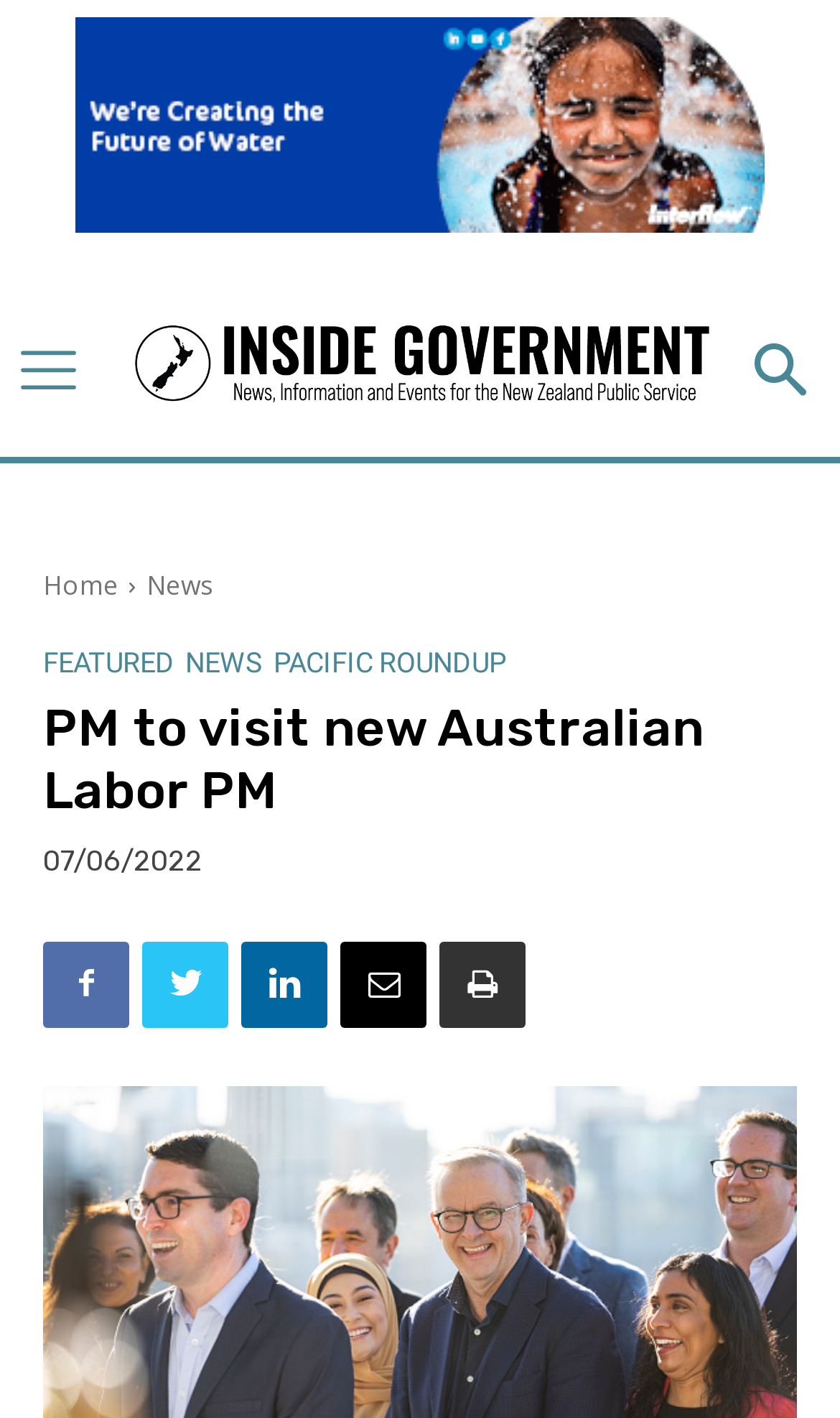Determine the bounding box coordinates (top-left x, top-left y, bottom-right x, bottom-right y) of the UI element described in the following text: Manage services

None